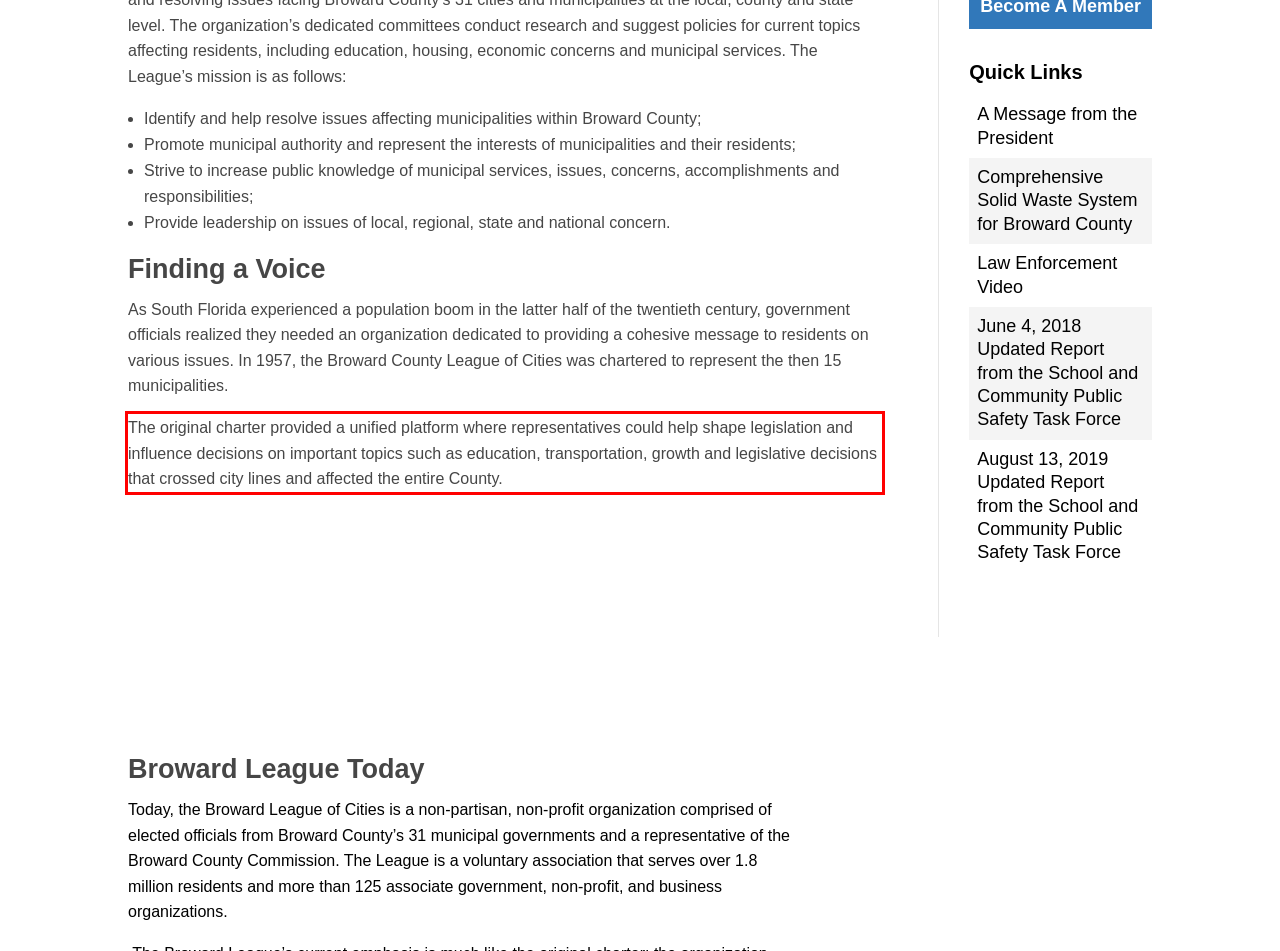You are presented with a screenshot containing a red rectangle. Extract the text found inside this red bounding box.

The original charter provided a unified platform where representatives could help shape legislation and influence decisions on important topics such as education, transportation, growth and legislative decisions that crossed city lines and affected the entire County.